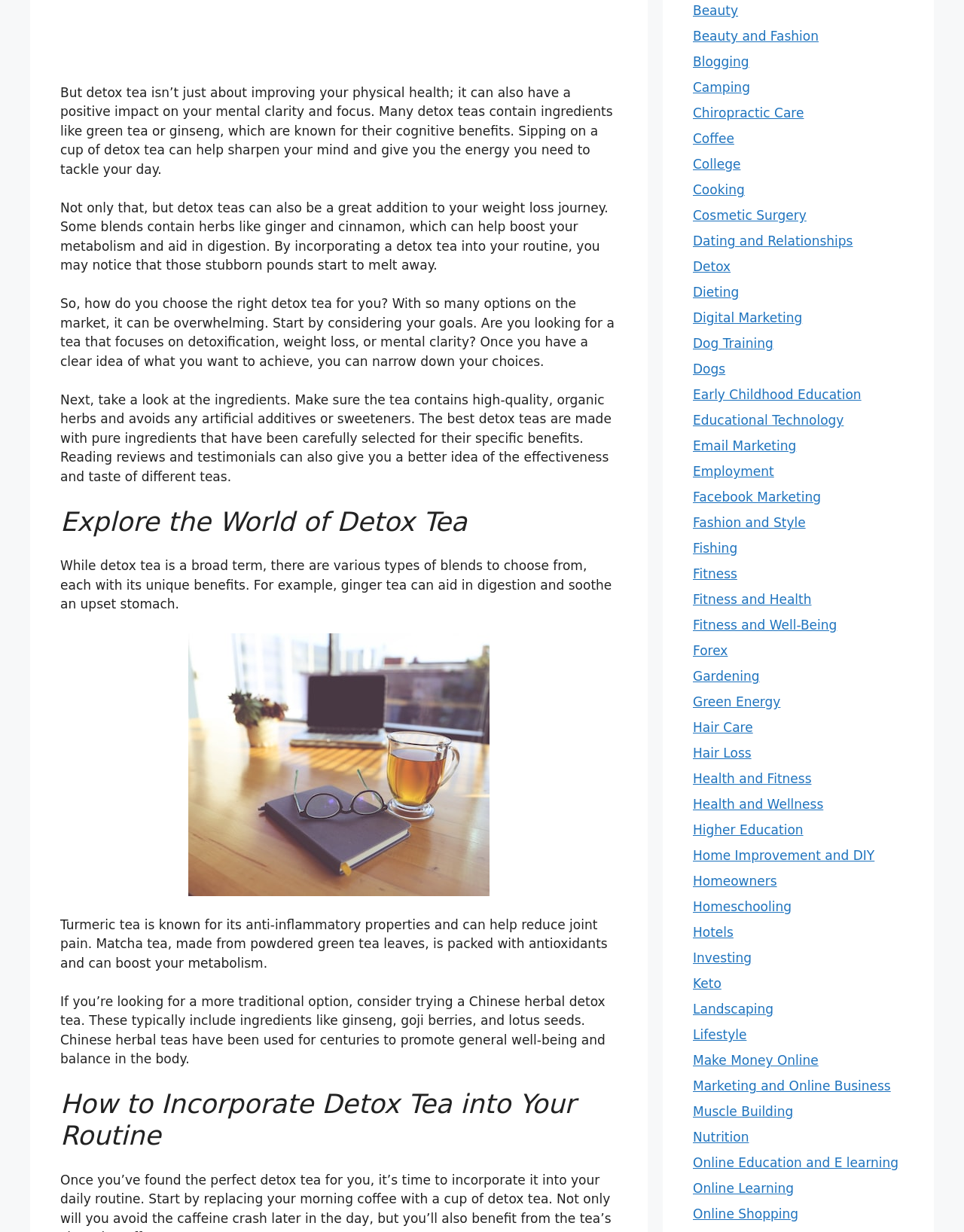Please indicate the bounding box coordinates of the element's region to be clicked to achieve the instruction: "Contact via email". Provide the coordinates as four float numbers between 0 and 1, i.e., [left, top, right, bottom].

None